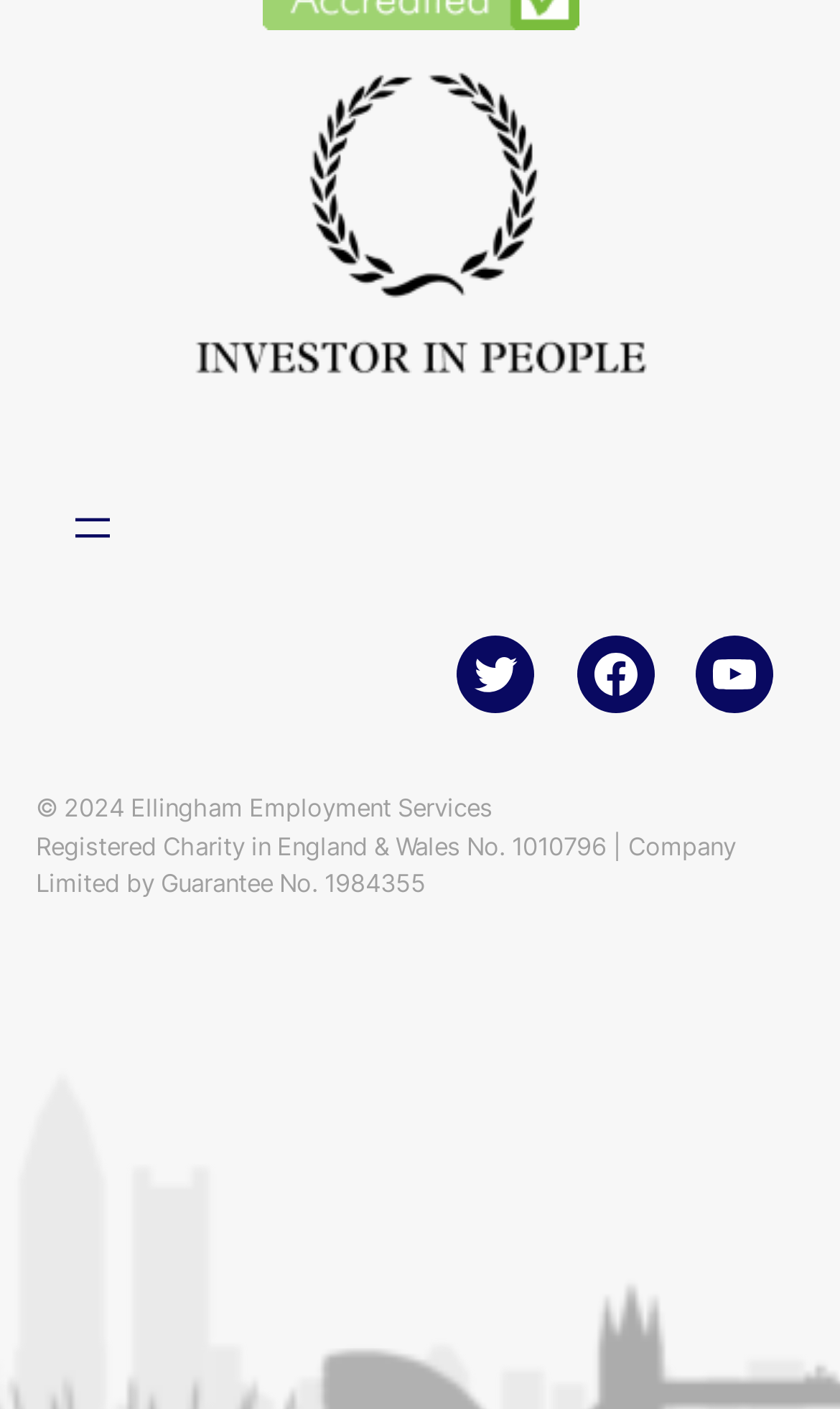Give the bounding box coordinates for the element described by: "aria-label="Open menu"".

[0.08, 0.356, 0.142, 0.393]